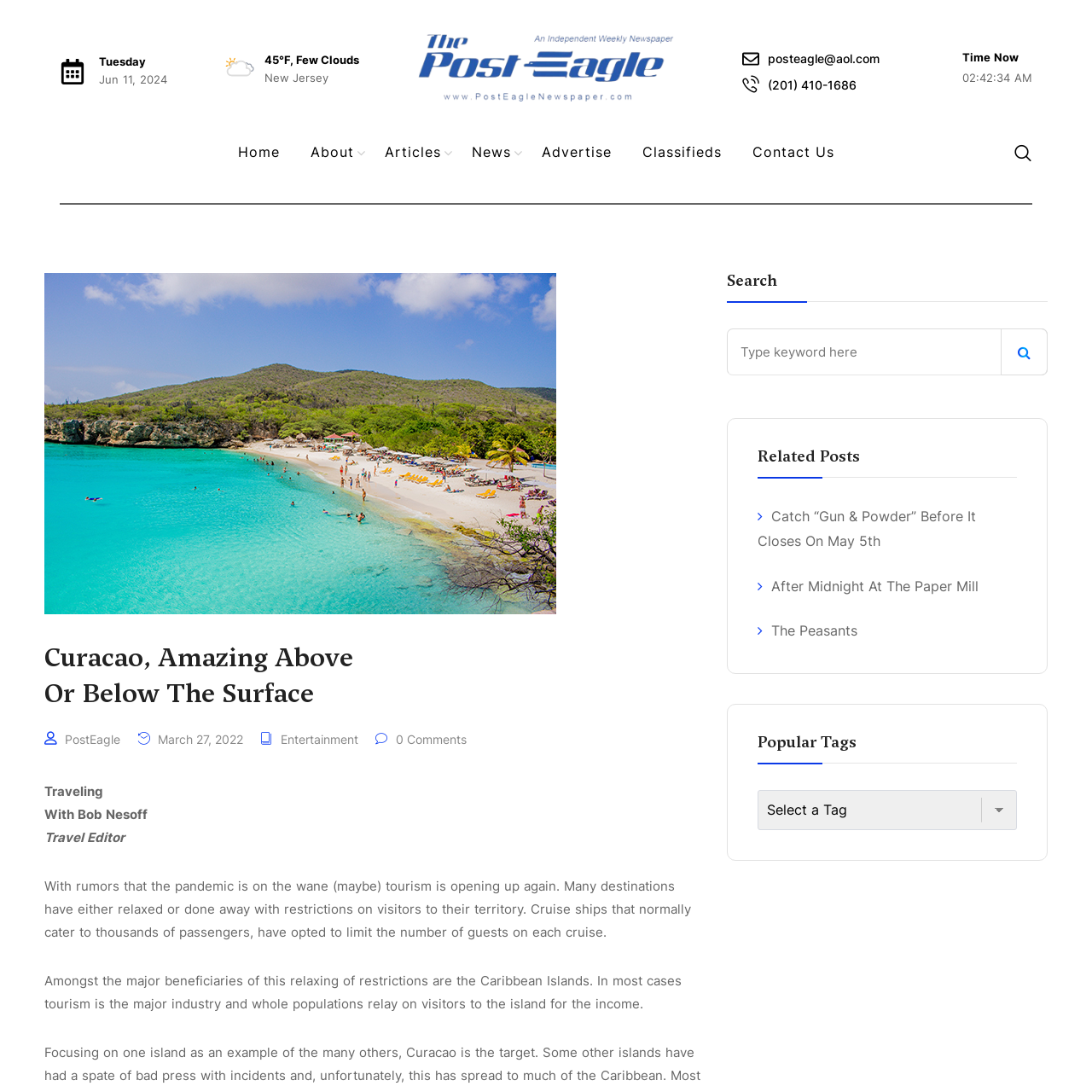What is the purpose of the search box?
Look at the screenshot and respond with a single word or phrase.

To search for keywords